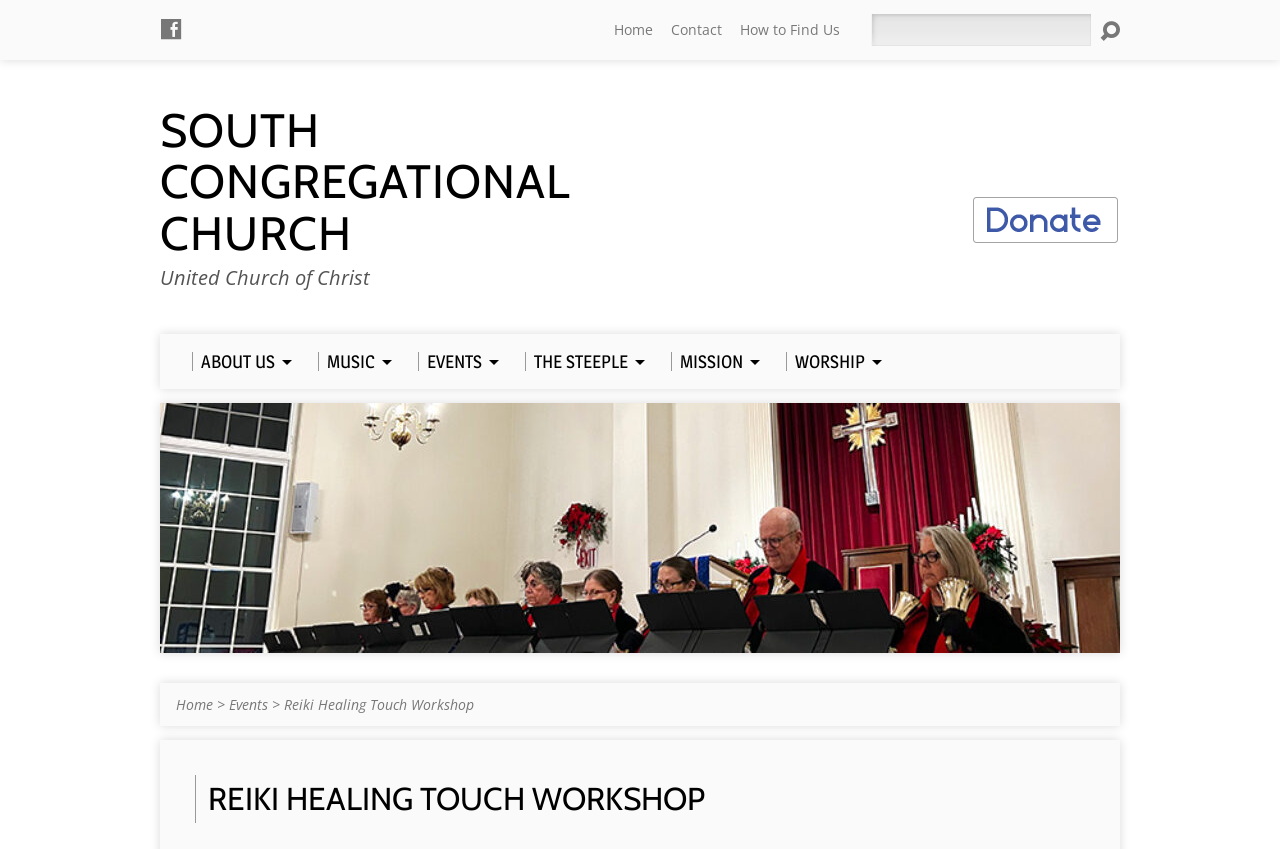Using floating point numbers between 0 and 1, provide the bounding box coordinates in the format (top-left x, top-left y, bottom-right x, bottom-right y). Locate the UI element described here: About Us

[0.15, 0.415, 0.223, 0.438]